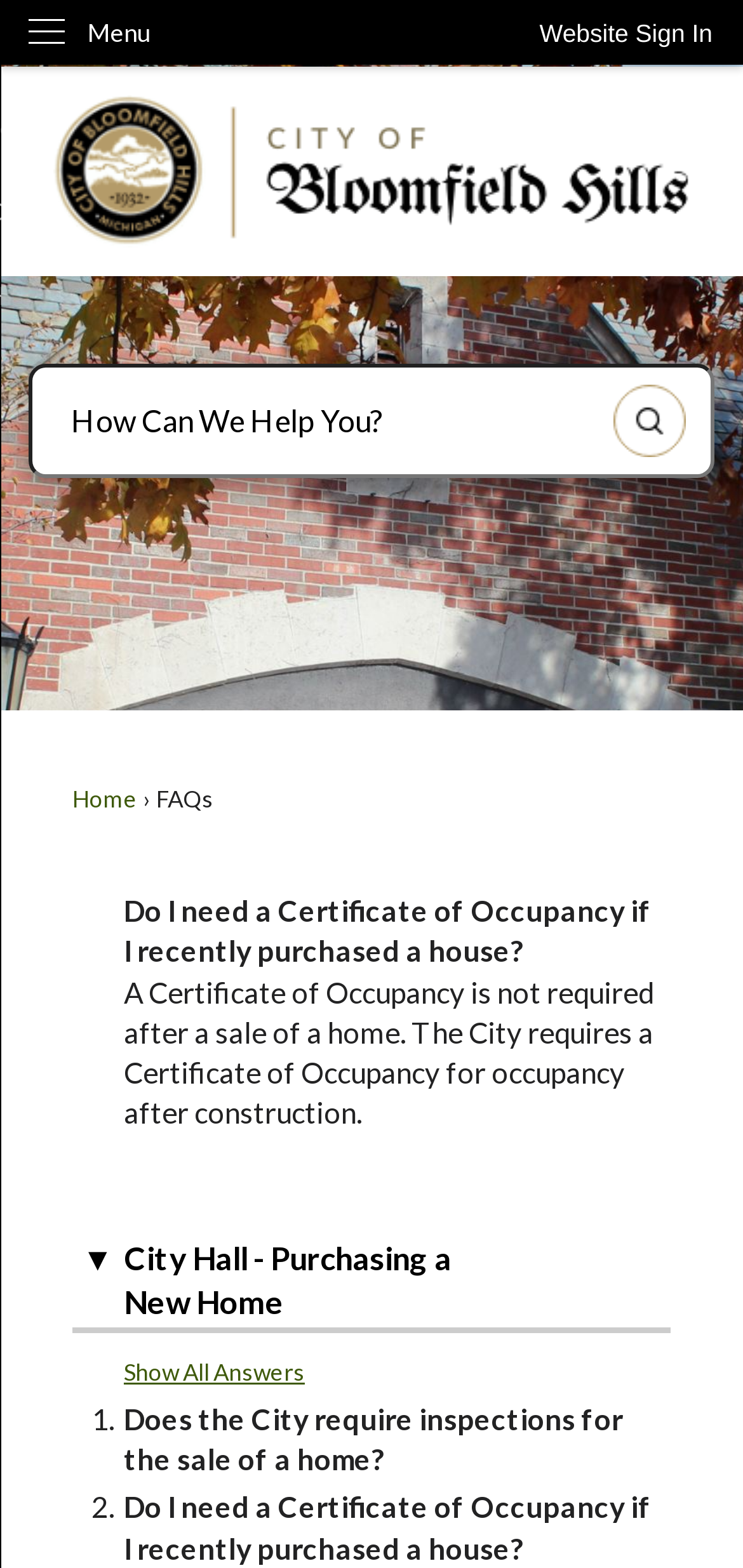Determine the bounding box coordinates of the clickable element to complete this instruction: "Go to Home page". Provide the coordinates in the format of four float numbers between 0 and 1, [left, top, right, bottom].

[0.039, 0.061, 0.961, 0.158]